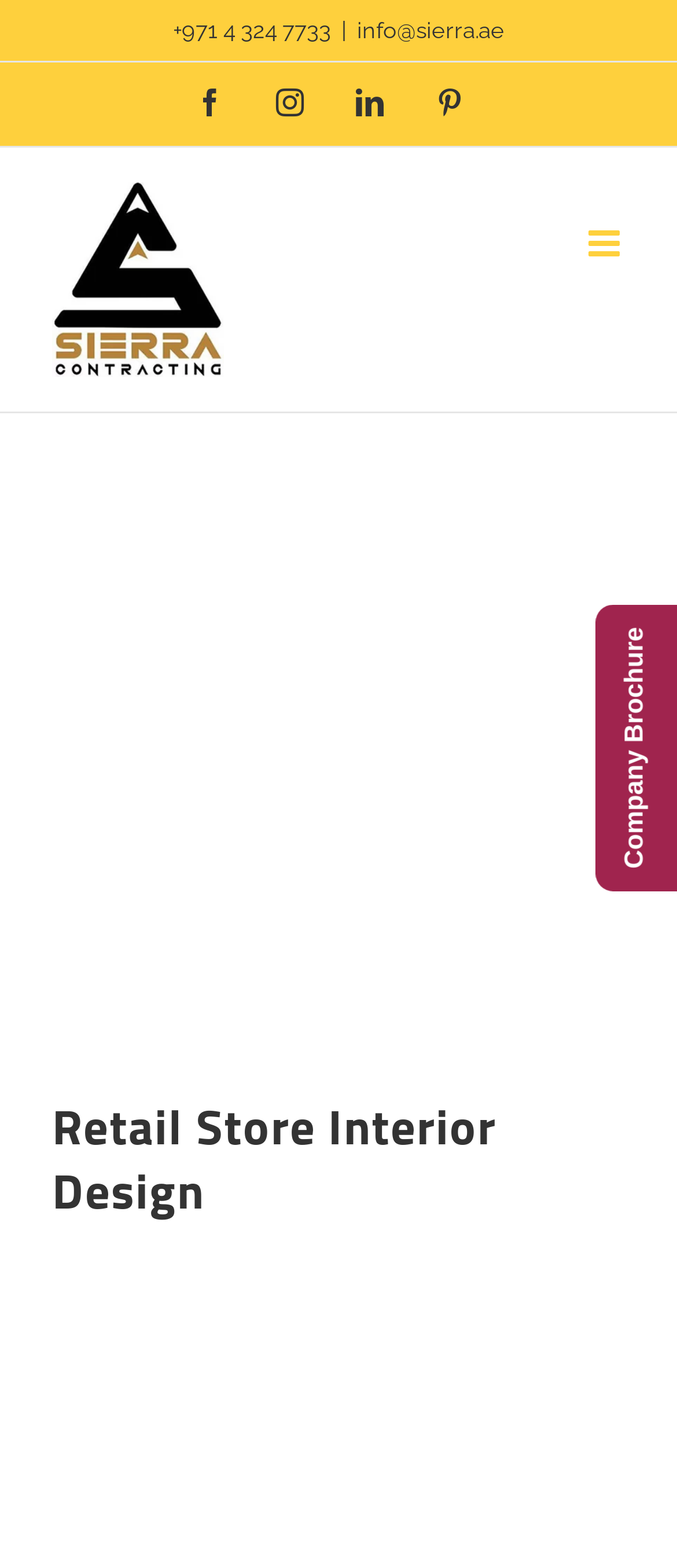Provide a brief response using a word or short phrase to this question:
What is the phone number on the top?

+971 4 324 7733